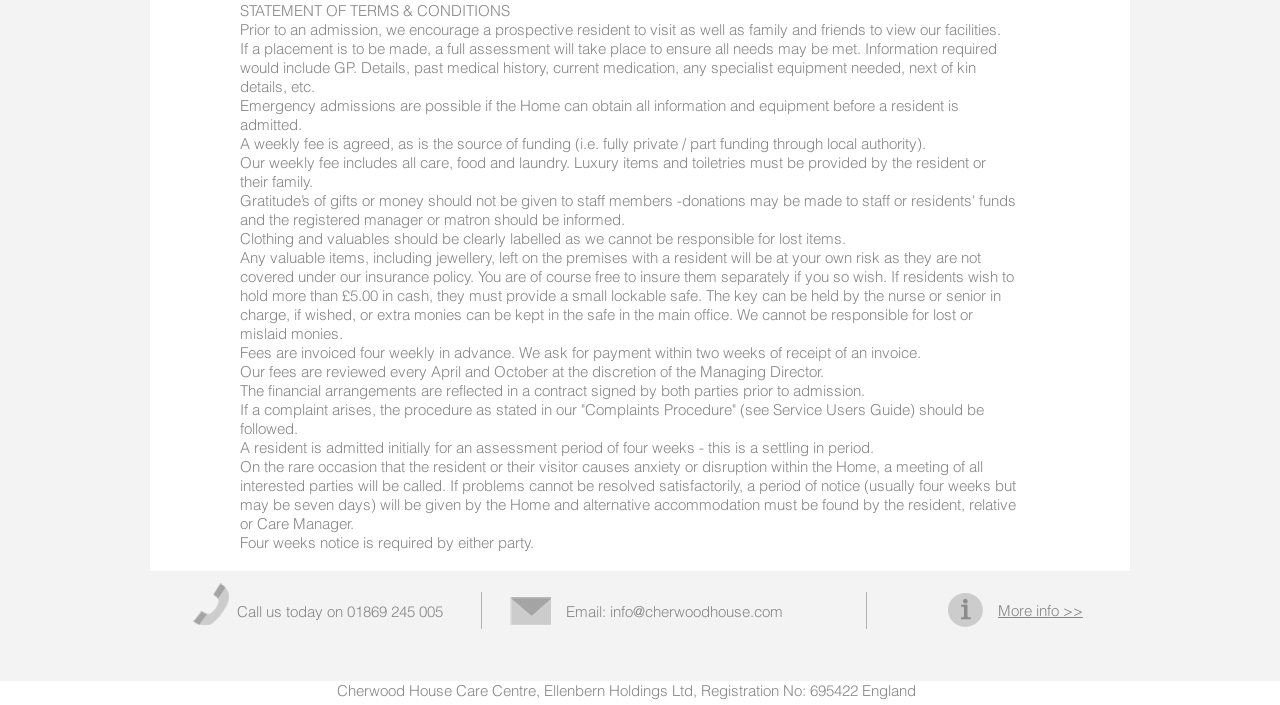Identify the bounding box coordinates for the UI element that matches this description: "info@cherwoodhouse.com".

[0.477, 0.854, 0.612, 0.881]